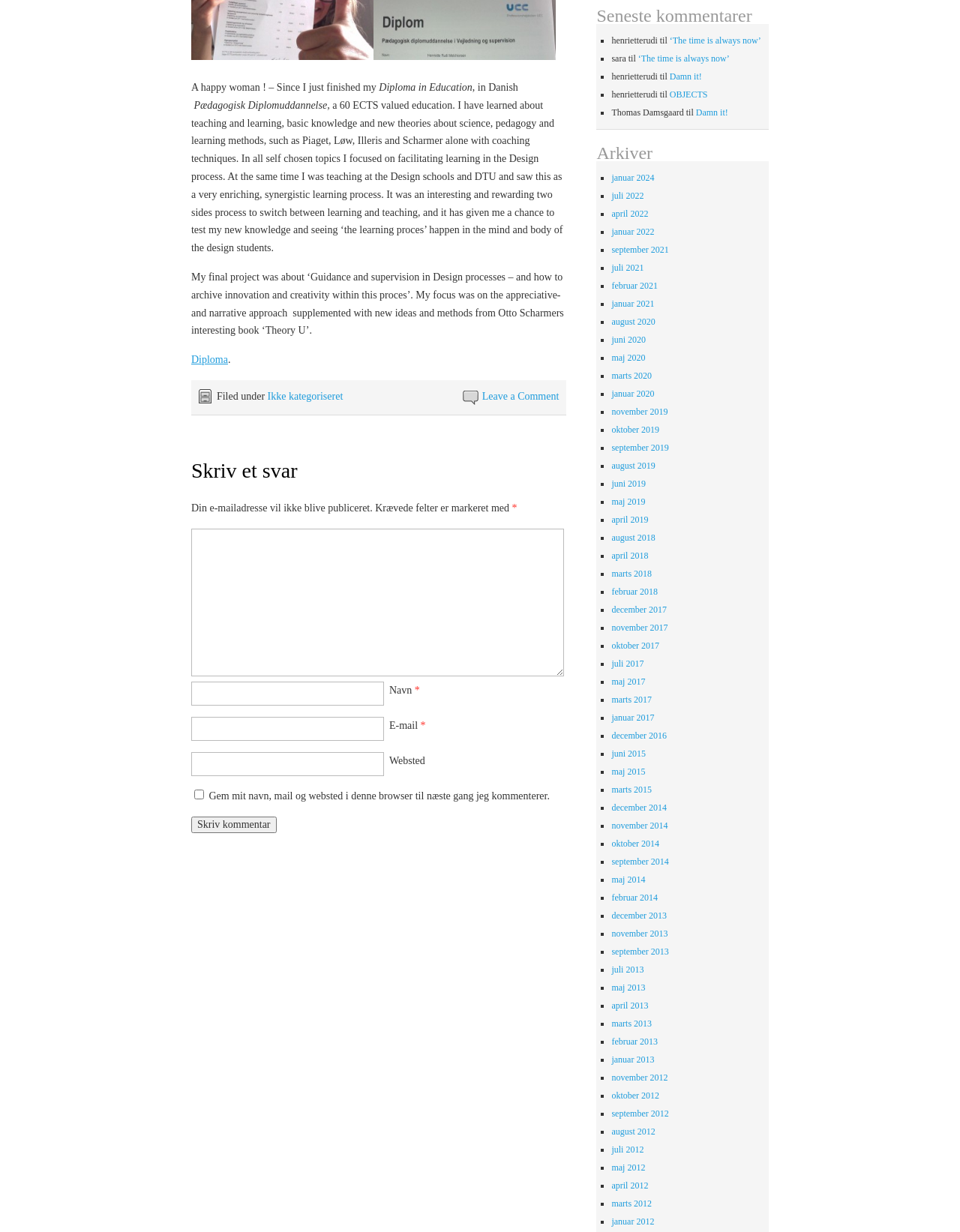Find the bounding box coordinates for the HTML element specified by: "oktober 2012".

[0.637, 0.885, 0.687, 0.893]